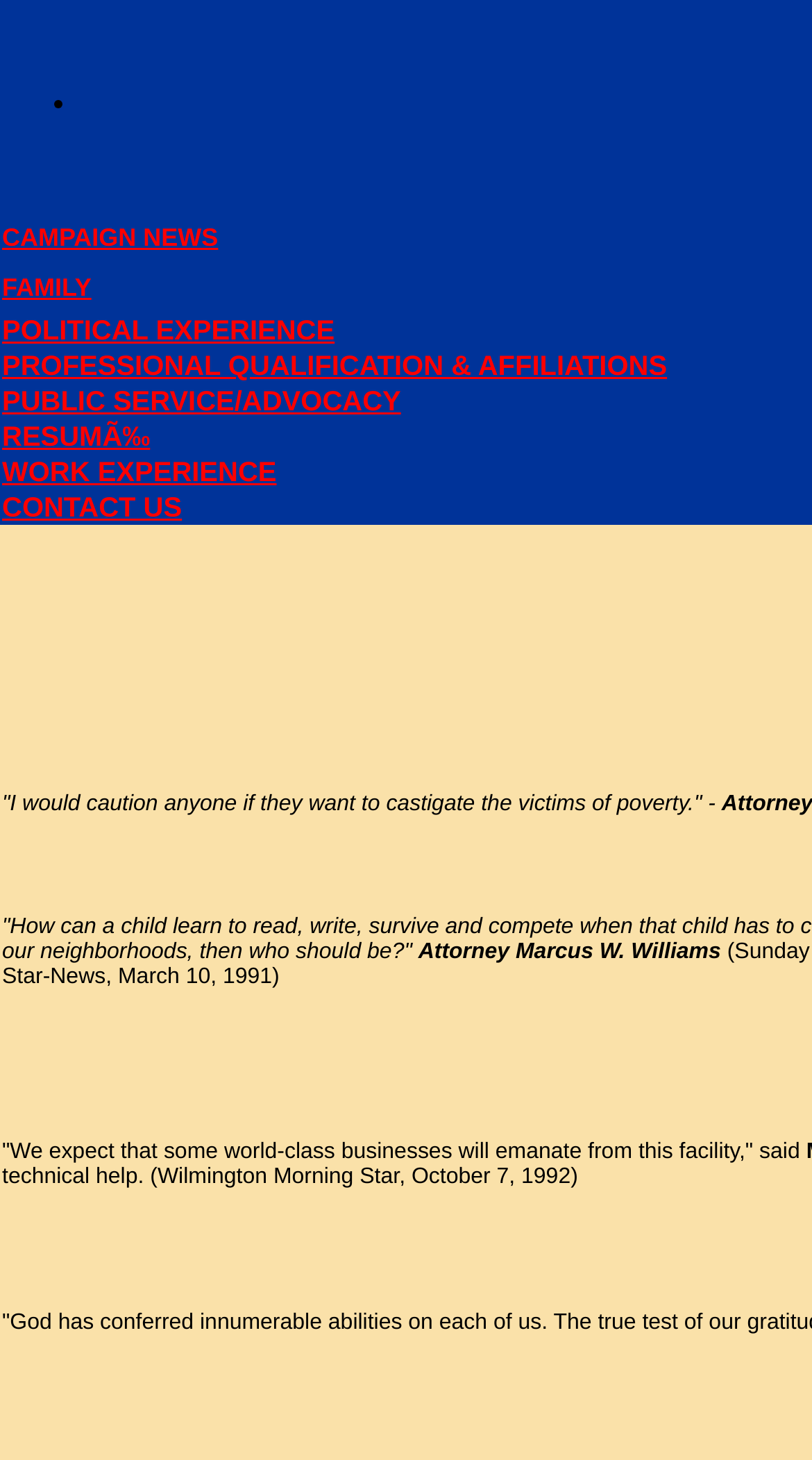Provide a one-word or one-phrase answer to the question:
What is the topic of the quote mentioned on the webpage?

Business